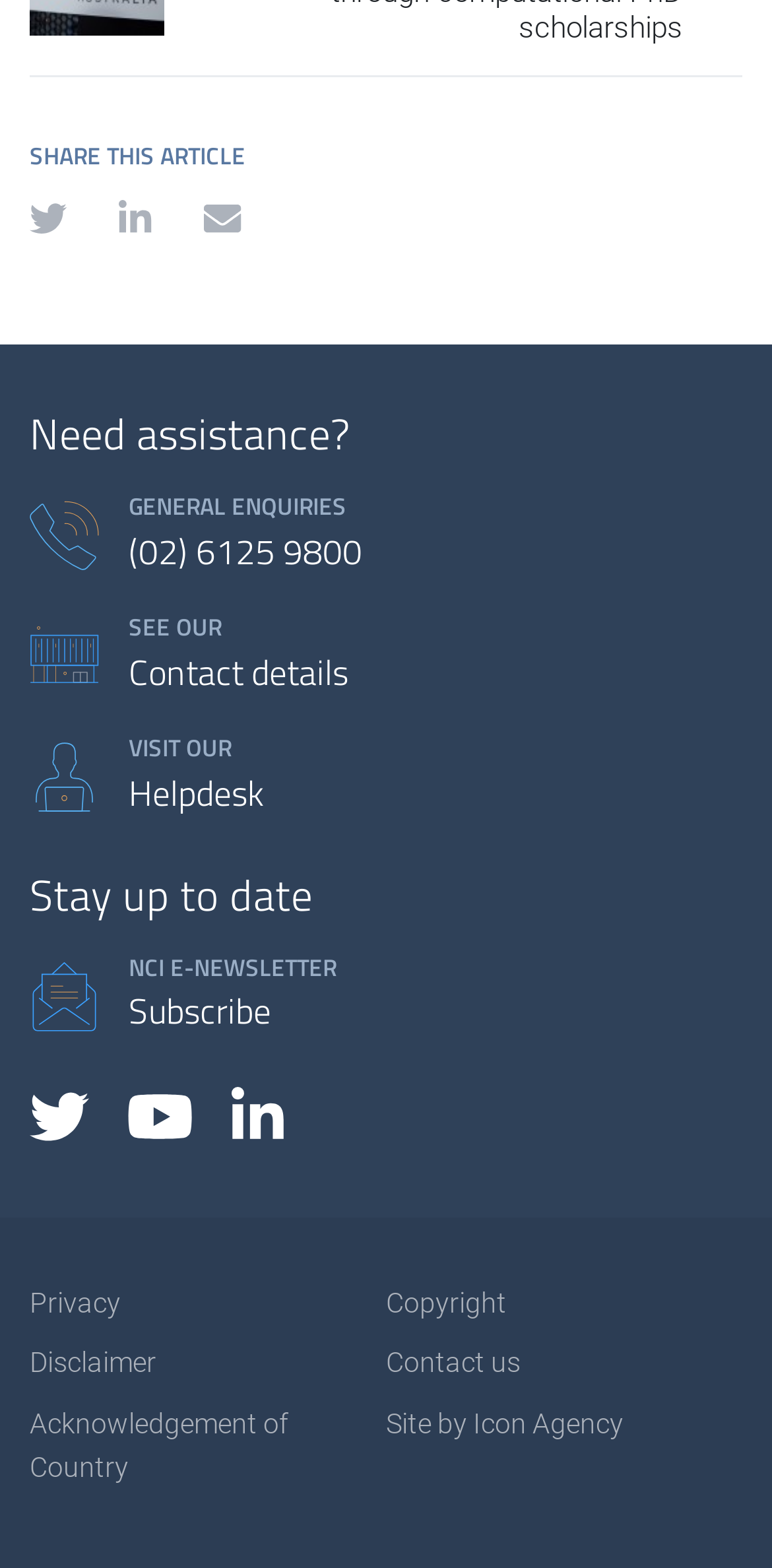Please determine the bounding box coordinates of the element's region to click for the following instruction: "Get help with enquiries".

[0.038, 0.313, 0.962, 0.37]